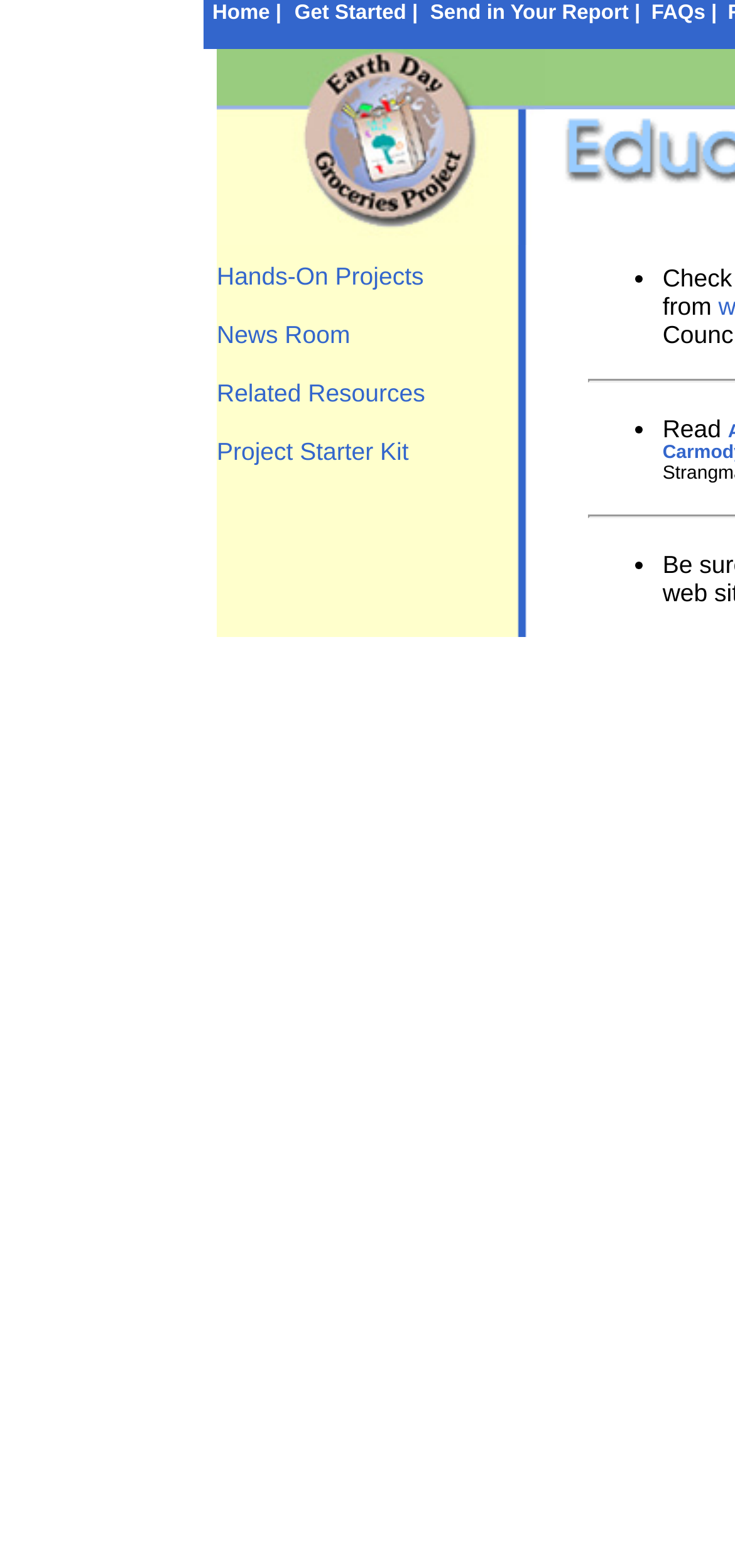Explain the webpage's design and content in an elaborate manner.

The webpage is titled "Educational Support" and has a prominent image at the top left, taking up about half of the screen width. Below the image, there are four links: "Hands-On Projects", "News Room", "Related Resources", and "Project Starter Kit", which are aligned horizontally and take up about half of the screen width.

To the right of the image, there is a section with three bullet points, each containing a brief text: "from", "Read", and another unspecified text. This section is positioned at the top right of the screen.

At the top of the page, there are four tabs: "Home", "Get Started", "Send in Your Report", and "FAQs", which are aligned horizontally and take up the full screen width. These tabs are positioned above the image and the links.

Overall, the webpage has a simple and organized layout, with clear headings and concise text.